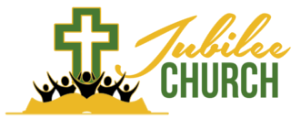Answer the question below in one word or phrase:
What is the purpose of the logo?

To embody the church's mission